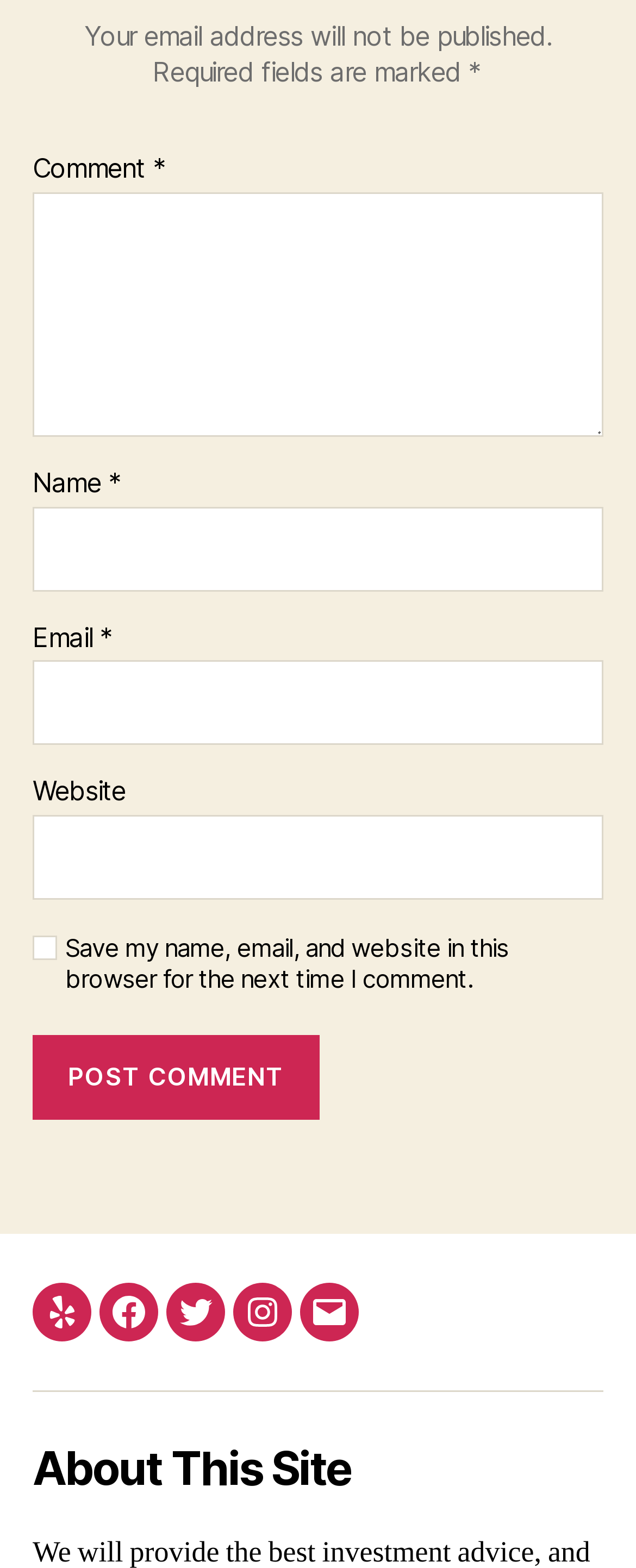Identify the bounding box coordinates of the area that should be clicked in order to complete the given instruction: "Change the language". The bounding box coordinates should be four float numbers between 0 and 1, i.e., [left, top, right, bottom].

None